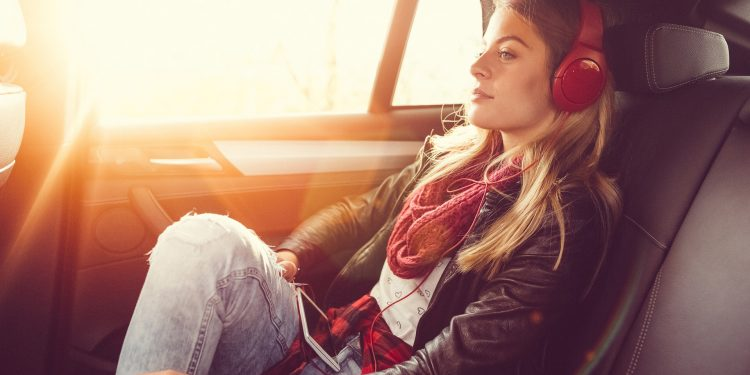Explain the image with as much detail as possible.

A serene moment captures a young woman seated in the back of a car, enjoying her time as she listens to music through a pair of vibrant red headphones. The sunlight streams in, casting a warm glow on her face, highlighting her relaxed demeanor. She is wearing a casual outfit that includes a leather jacket, a comfortable white top, and light jeans, complemented by a cozy plaid scarf. The scene conveys a sense of freedom and tranquility, reflecting a modern, safe, and reliable transport experience often promoted in lifestyle content. This imagery evokes the joy of personal moments while traveling, emphasizing convenience and comfort in urban transport.